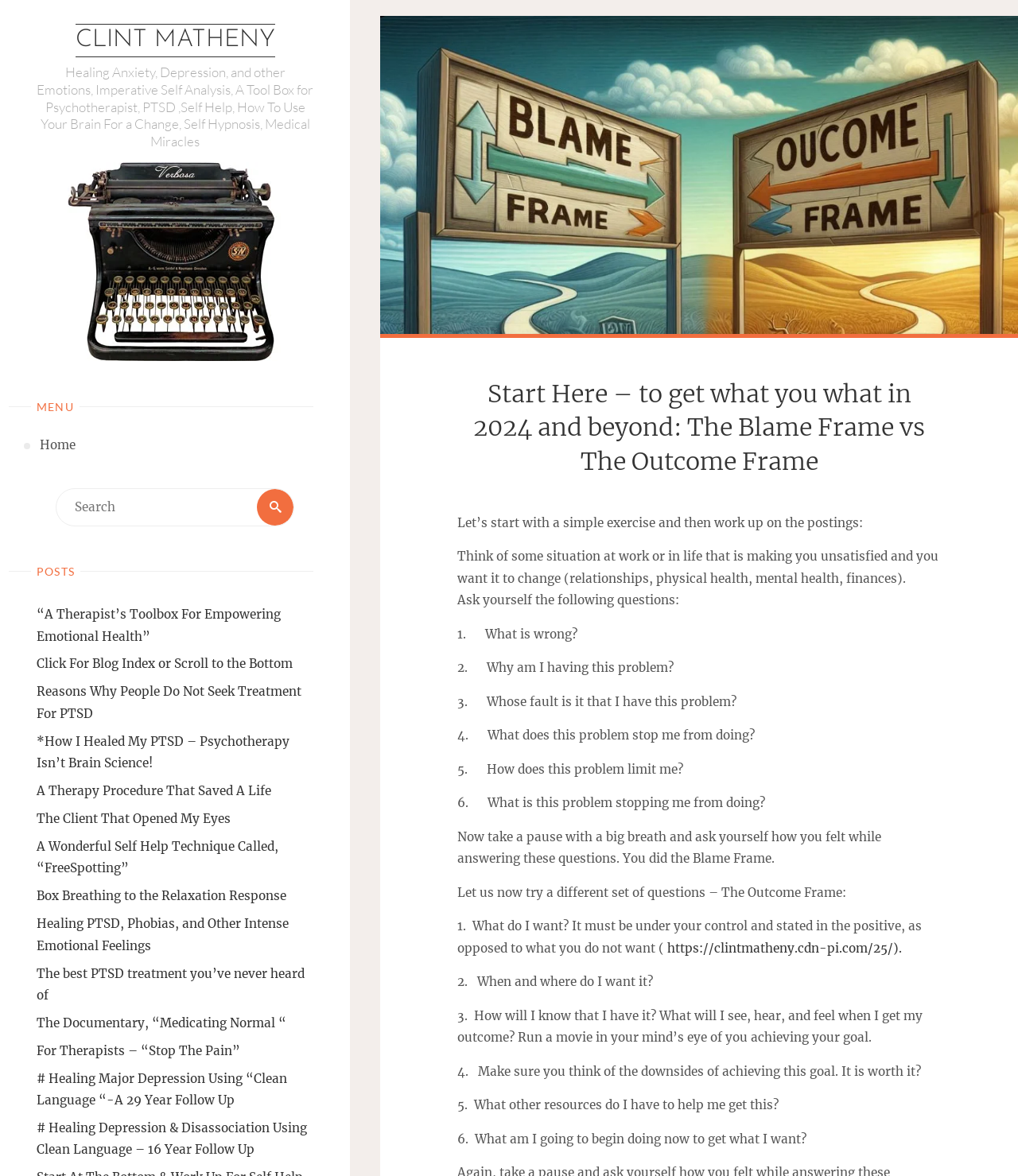Locate the bounding box coordinates of the element that should be clicked to fulfill the instruction: "Read the 'POSTS' section".

[0.009, 0.478, 0.308, 0.495]